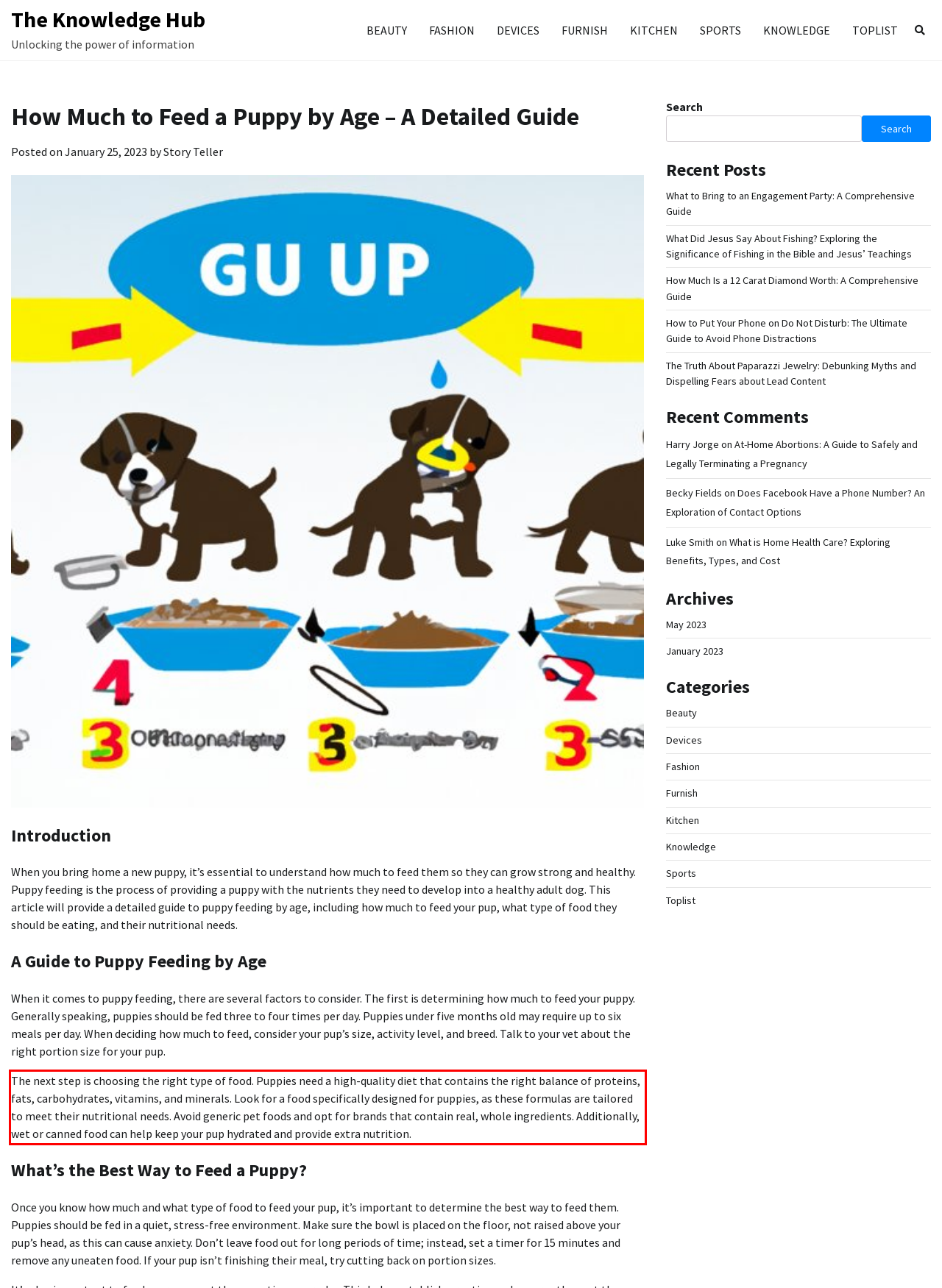Given a screenshot of a webpage, identify the red bounding box and perform OCR to recognize the text within that box.

The next step is choosing the right type of food. Puppies need a high-quality diet that contains the right balance of proteins, fats, carbohydrates, vitamins, and minerals. Look for a food specifically designed for puppies, as these formulas are tailored to meet their nutritional needs. Avoid generic pet foods and opt for brands that contain real, whole ingredients. Additionally, wet or canned food can help keep your pup hydrated and provide extra nutrition.